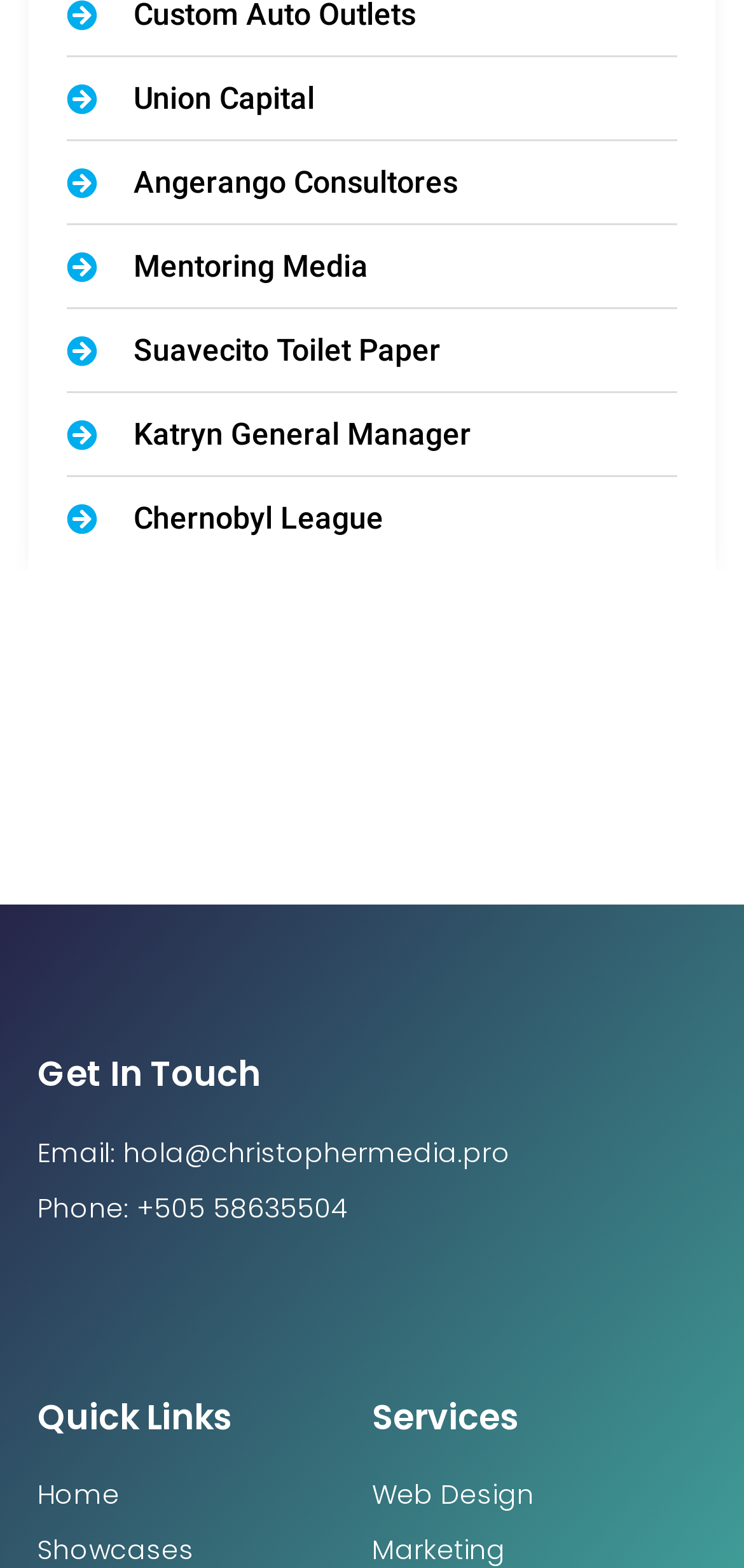What is the email address to get in touch?
Please use the image to provide a one-word or short phrase answer.

hola@christophermedia.pro